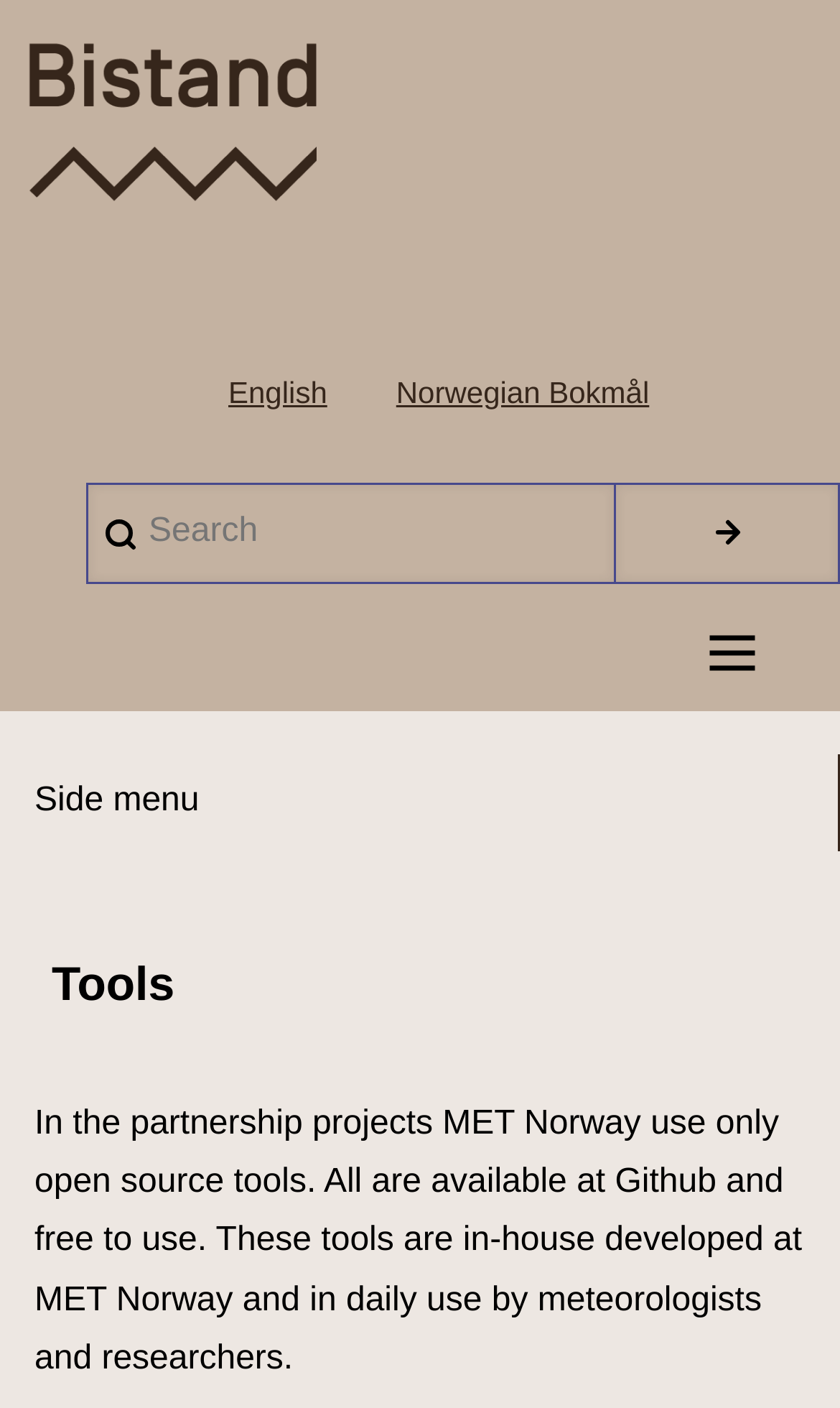Respond to the question with just a single word or phrase: 
What is the purpose of the tools?

For meteorologists and researchers